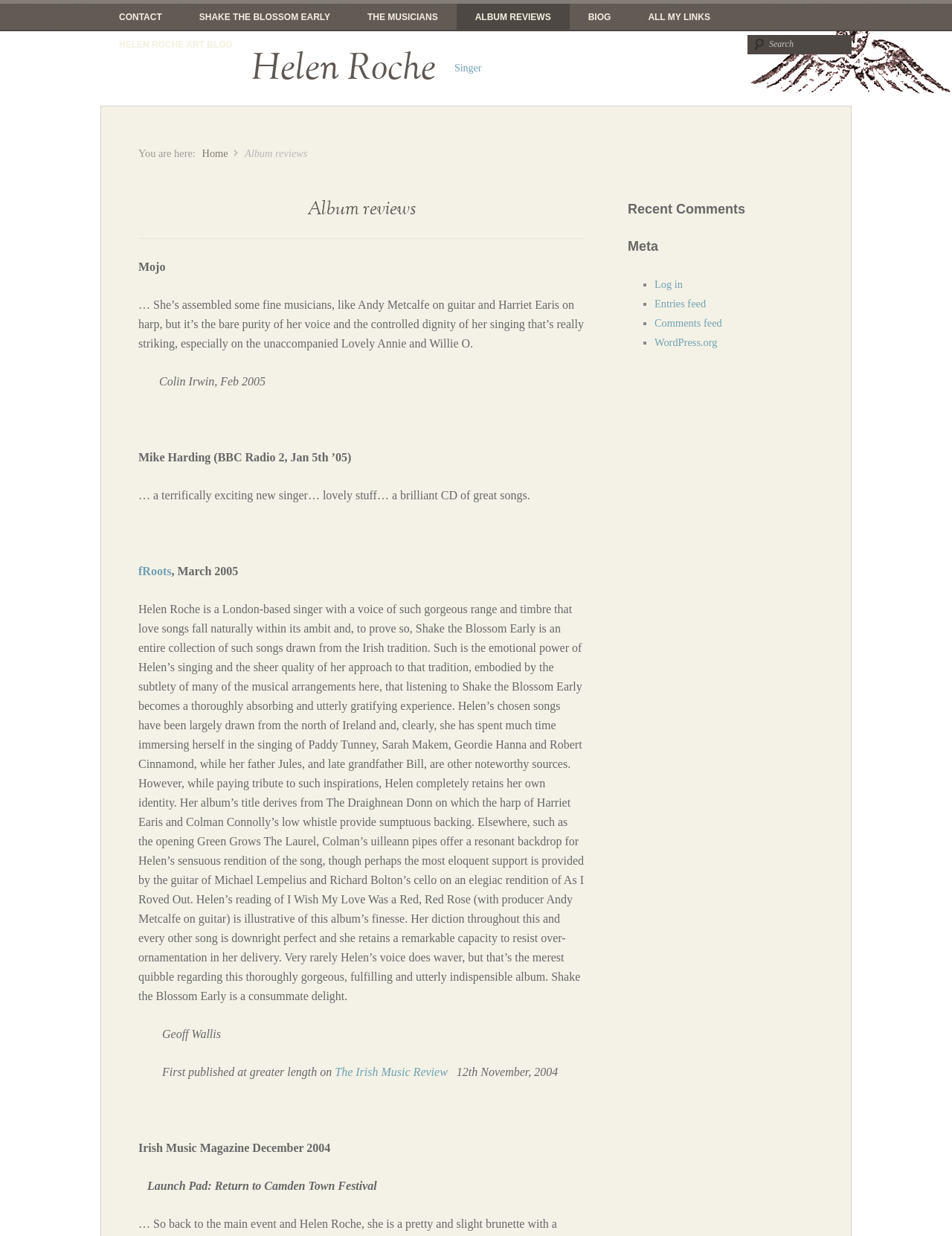Find the bounding box coordinates of the clickable area that will achieve the following instruction: "Go to contact page".

[0.105, 0.003, 0.19, 0.025]